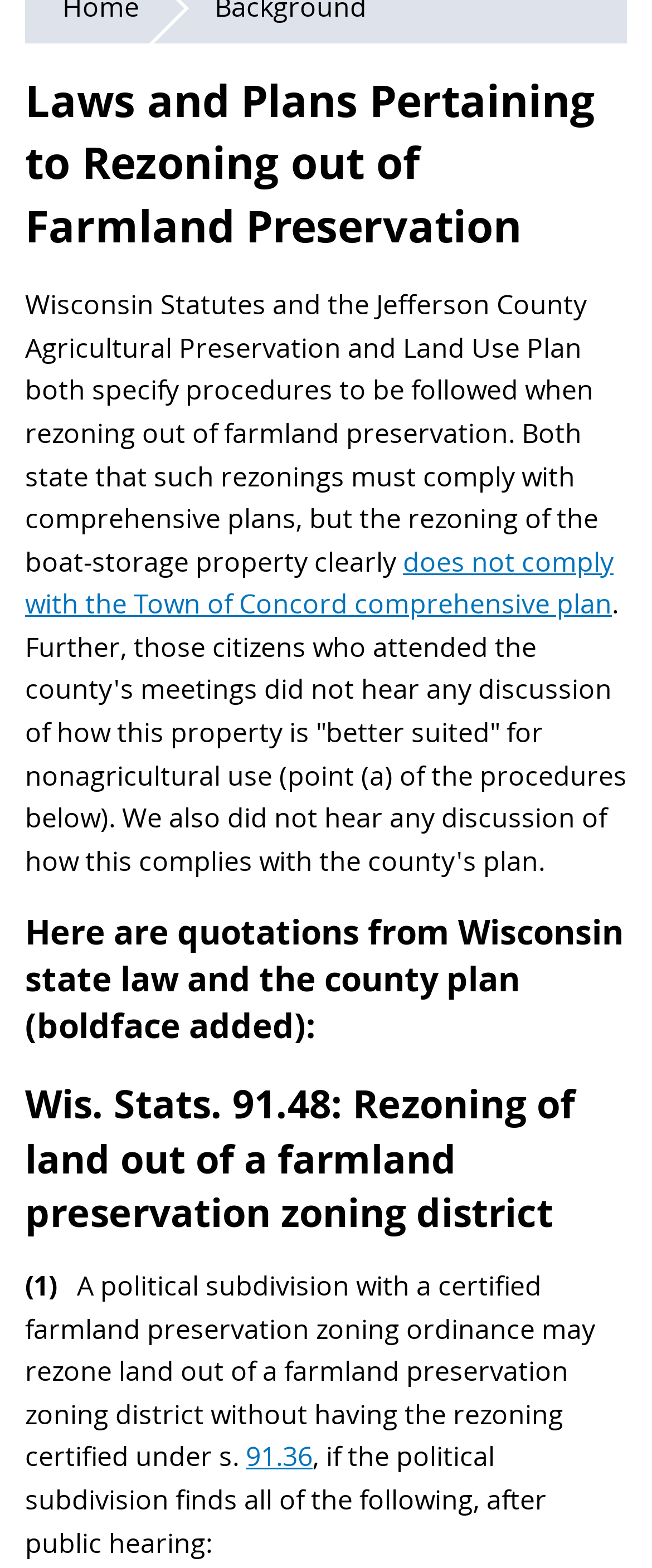Using the element description provided, determine the bounding box coordinates in the format (top-left x, top-left y, bottom-right x, bottom-right y). Ensure that all values are floating point numbers between 0 and 1. Element description: 91.36

[0.377, 0.917, 0.479, 0.941]